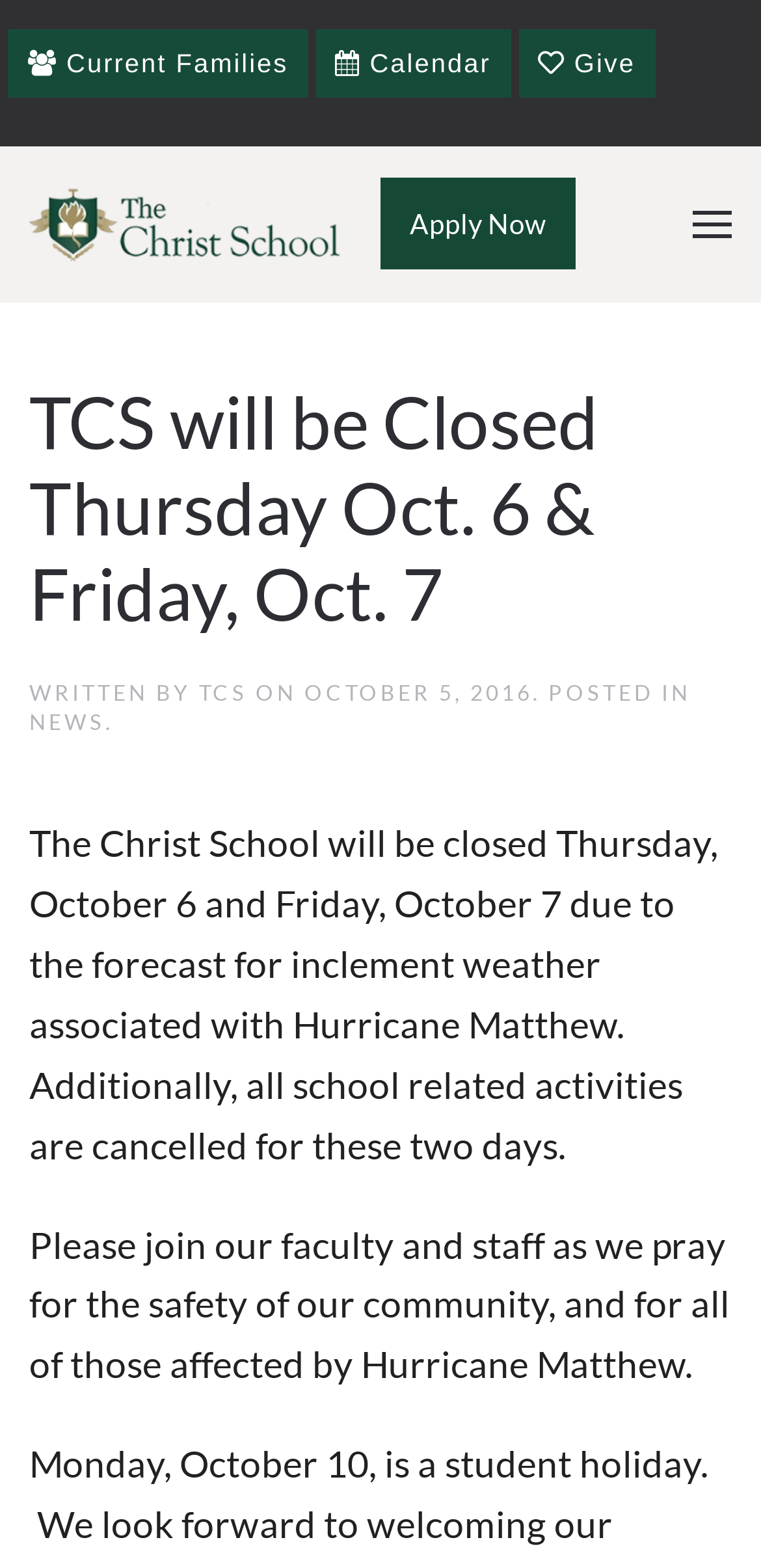Can you determine the bounding box coordinates of the area that needs to be clicked to fulfill the following instruction: "Go to current families page"?

[0.011, 0.022, 0.405, 0.051]